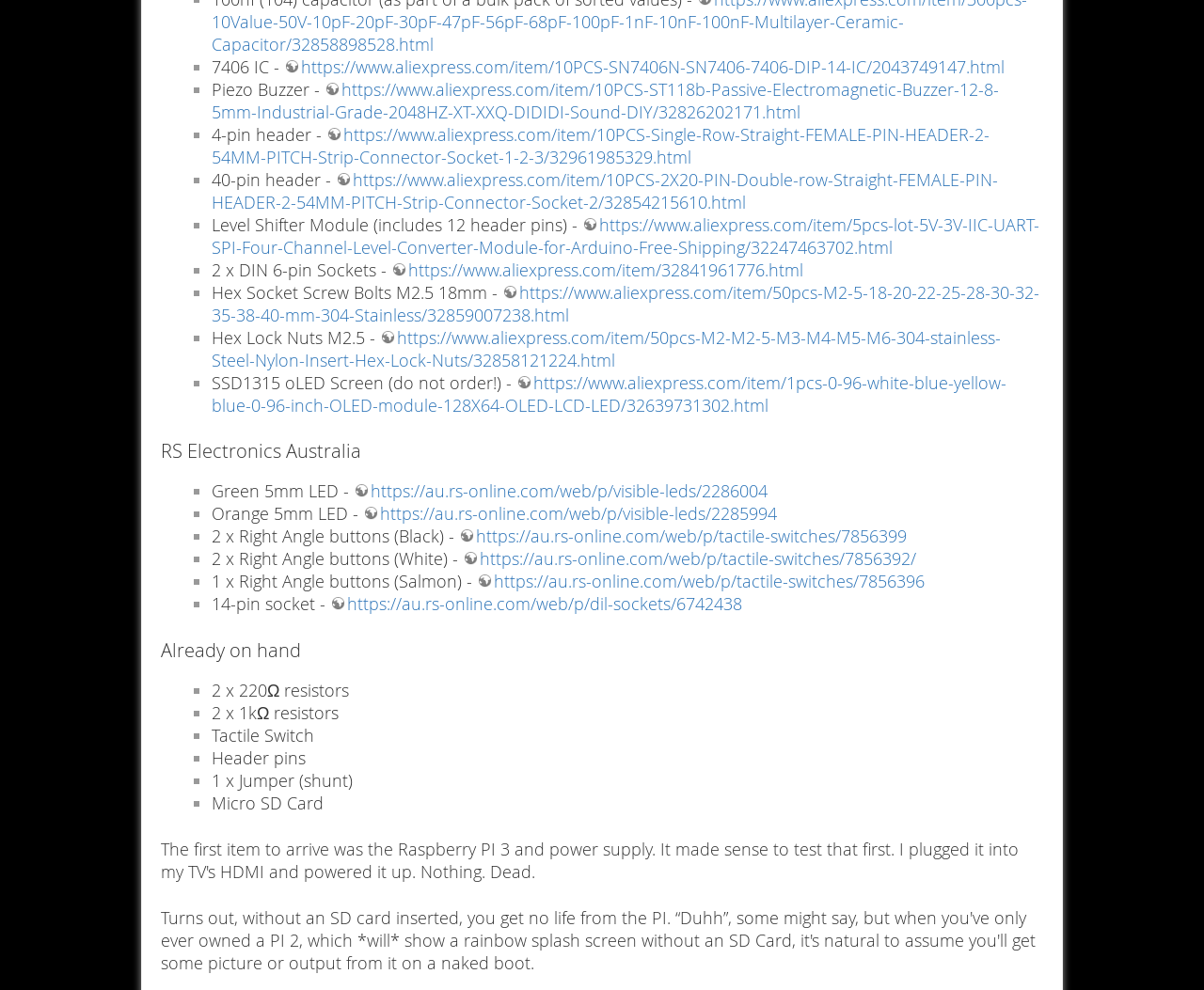Could you specify the bounding box coordinates for the clickable section to complete the following instruction: "Click the link to buy 10PCS SN7406N SN7406 7406 DIP 14 IC"?

[0.236, 0.056, 0.834, 0.079]